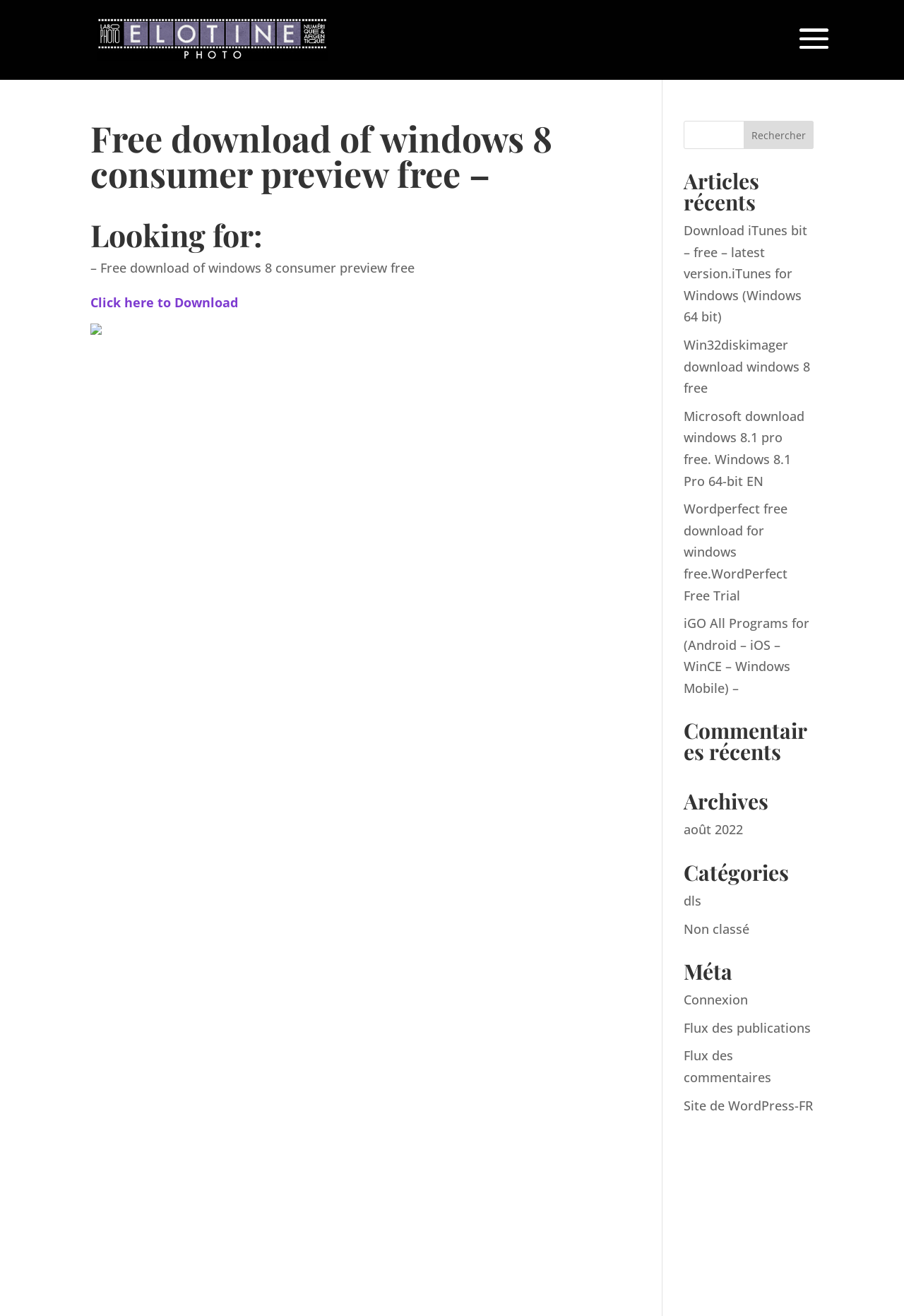Please predict the bounding box coordinates of the element's region where a click is necessary to complete the following instruction: "Search in the search bar". The coordinates should be represented by four float numbers between 0 and 1, i.e., [left, top, right, bottom].

[0.756, 0.092, 0.9, 0.113]